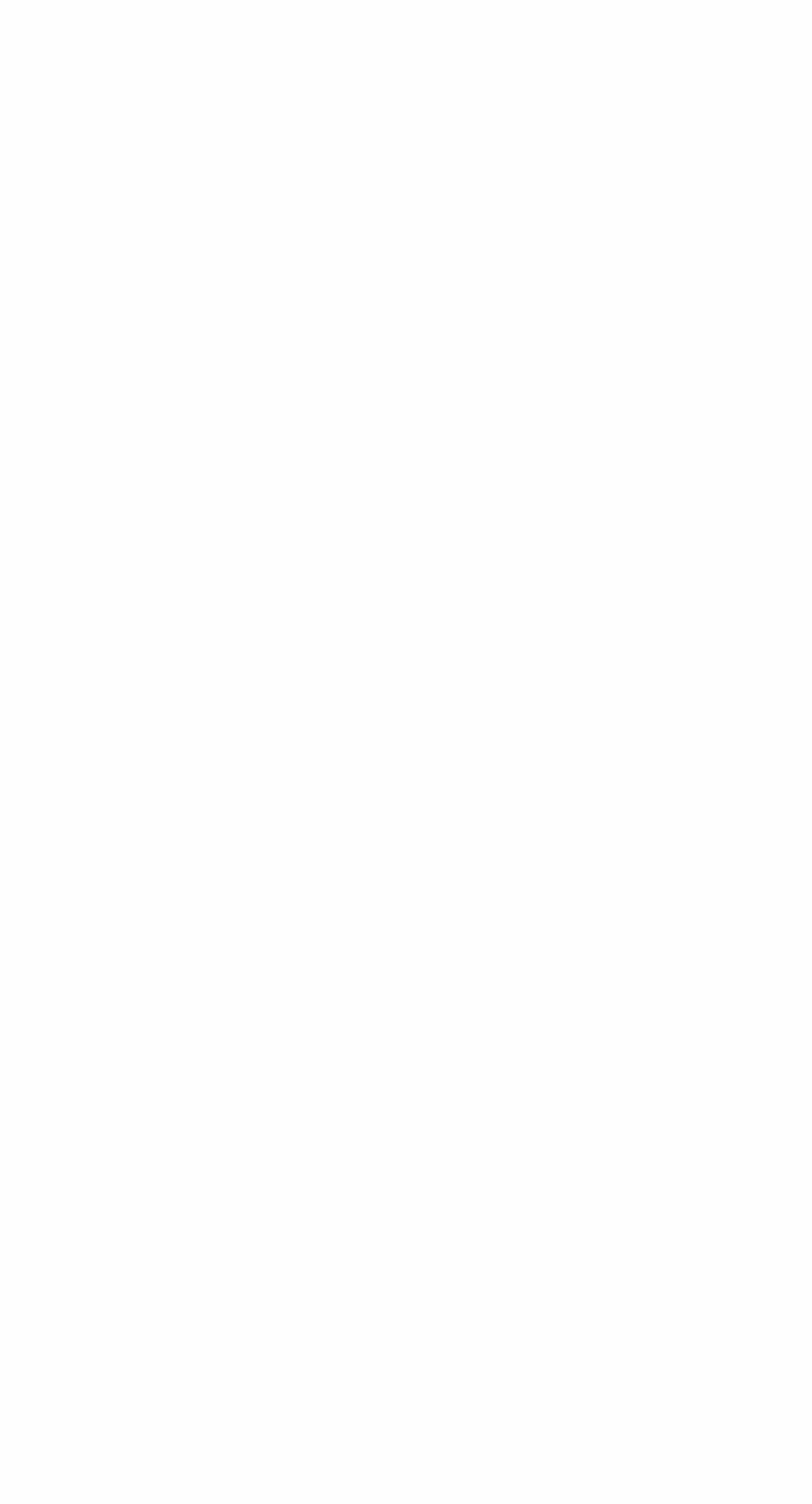Carefully examine the image and provide an in-depth answer to the question: What is the date of the article?

The date of the article can be found in the header section, where the text 'ON MAY 7, 2015' is present, indicating that the article was published on this date.